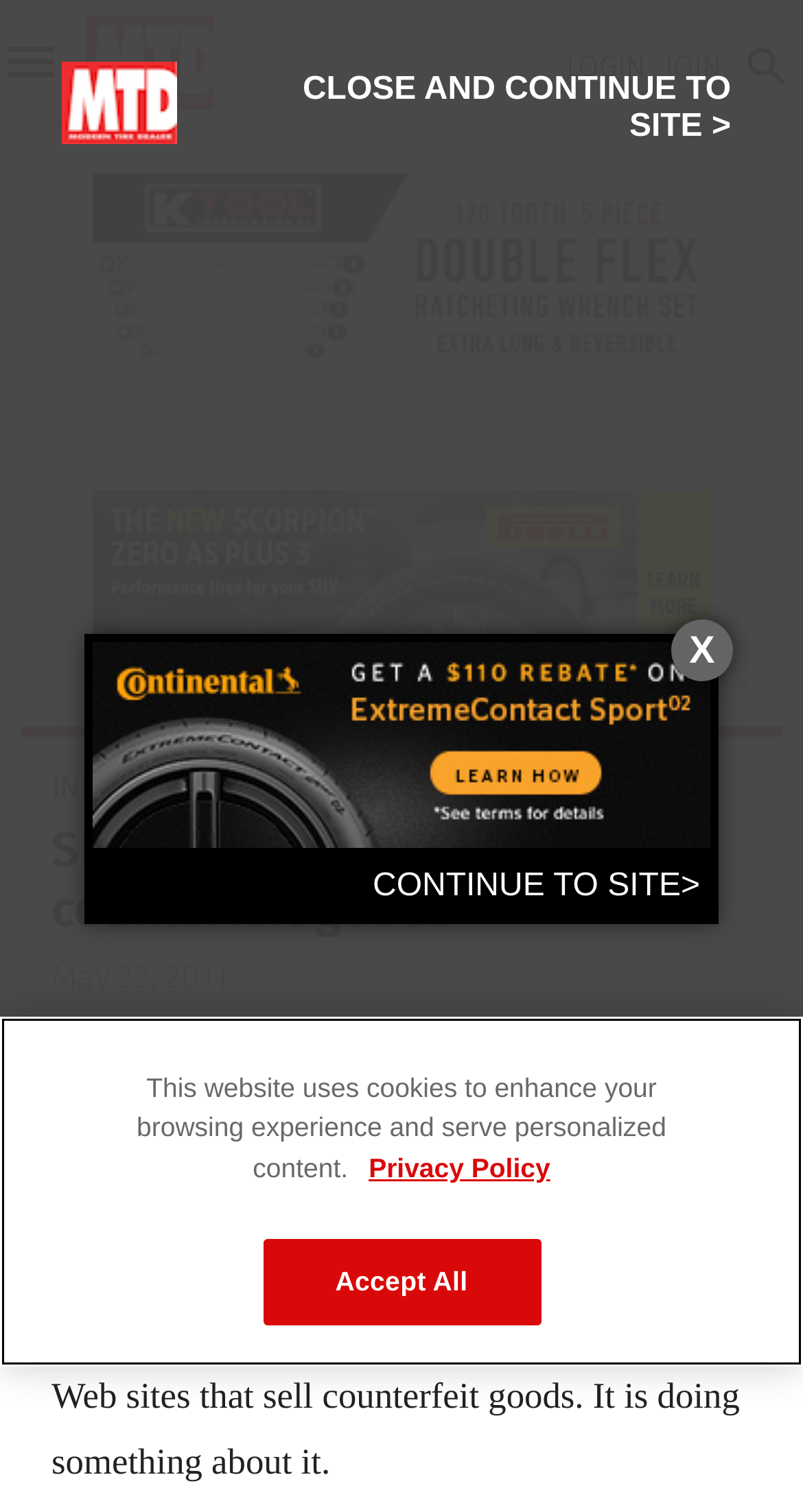Please indicate the bounding box coordinates for the clickable area to complete the following task: "Read about SEMA combating counterfeit goods". The coordinates should be specified as four float numbers between 0 and 1, i.e., [left, top, right, bottom].

[0.064, 0.543, 0.936, 0.621]